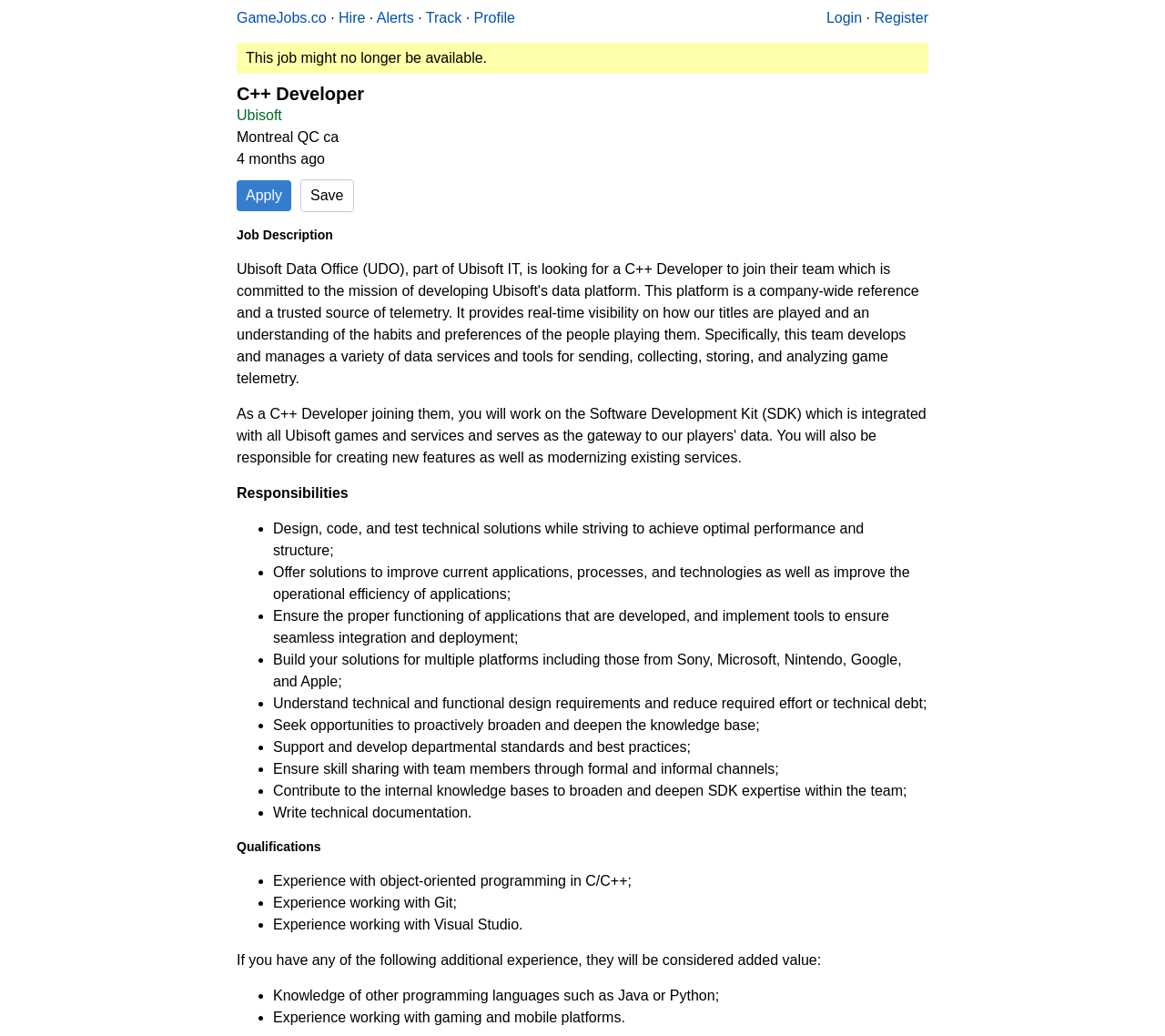Locate the bounding box coordinates of the item that should be clicked to fulfill the instruction: "Click on the 'Ubisoft' link".

[0.203, 0.104, 0.242, 0.119]